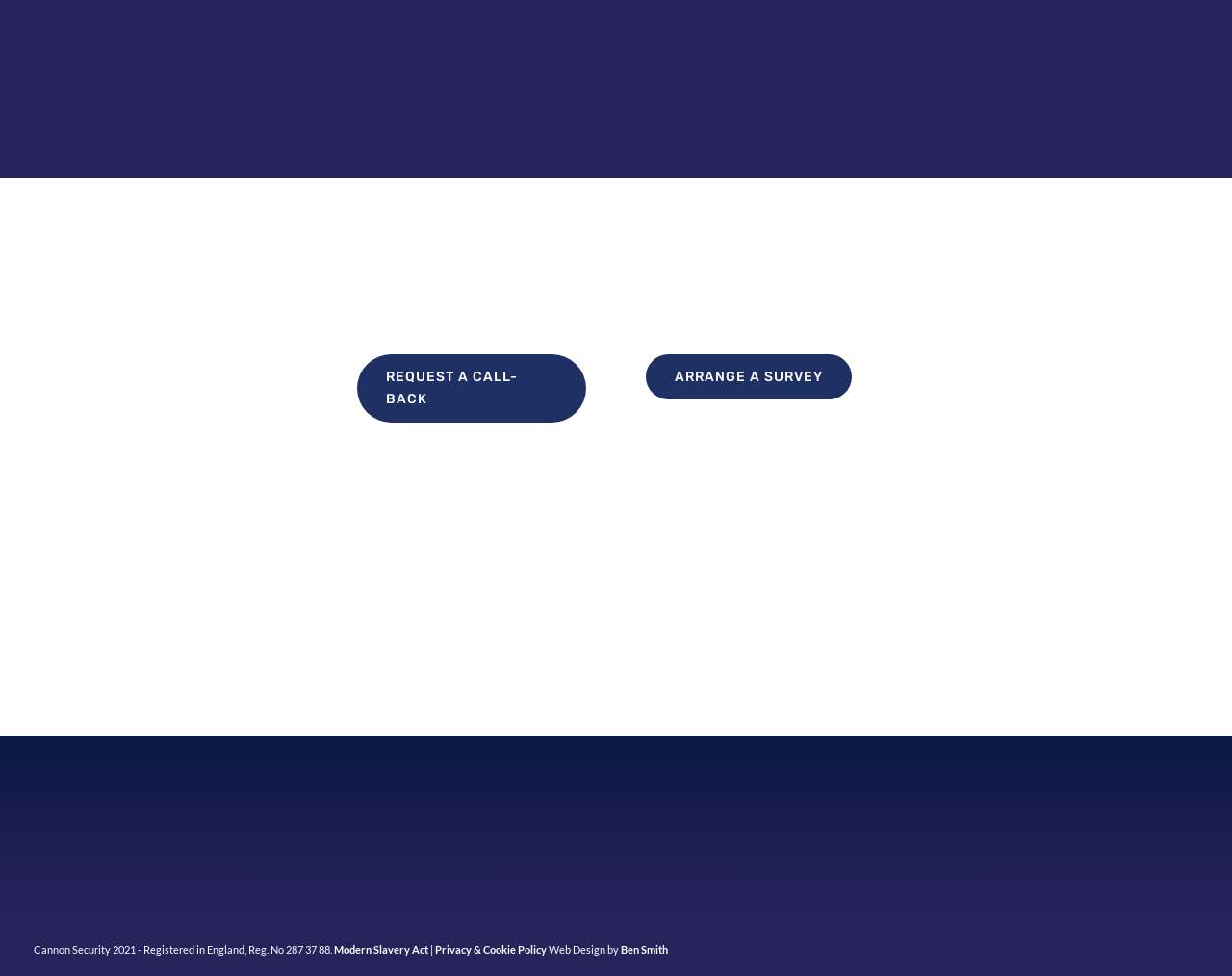What is the email address to contact the team?
Give a one-word or short phrase answer based on the image.

info@cannonsecurity.co.uk